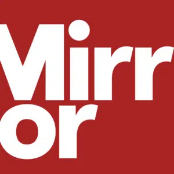Elaborate on all the elements present in the image.

The image features the logo of "The Mirror," a well-known UK newspaper. The logo is prominently displayed in white bold letters against a vibrant red background, highlighting its distinctive branding. This representation reflects the publication's focus on providing news and insights, particularly regarding current events, property market trends, and societal issues in the UK, such as the record temperatures and inflation rates mentioned in the accompanying text. The visual identity of The Mirror is designed to be eye-catching and memorable, aligning with its mission to engage readers effectively.